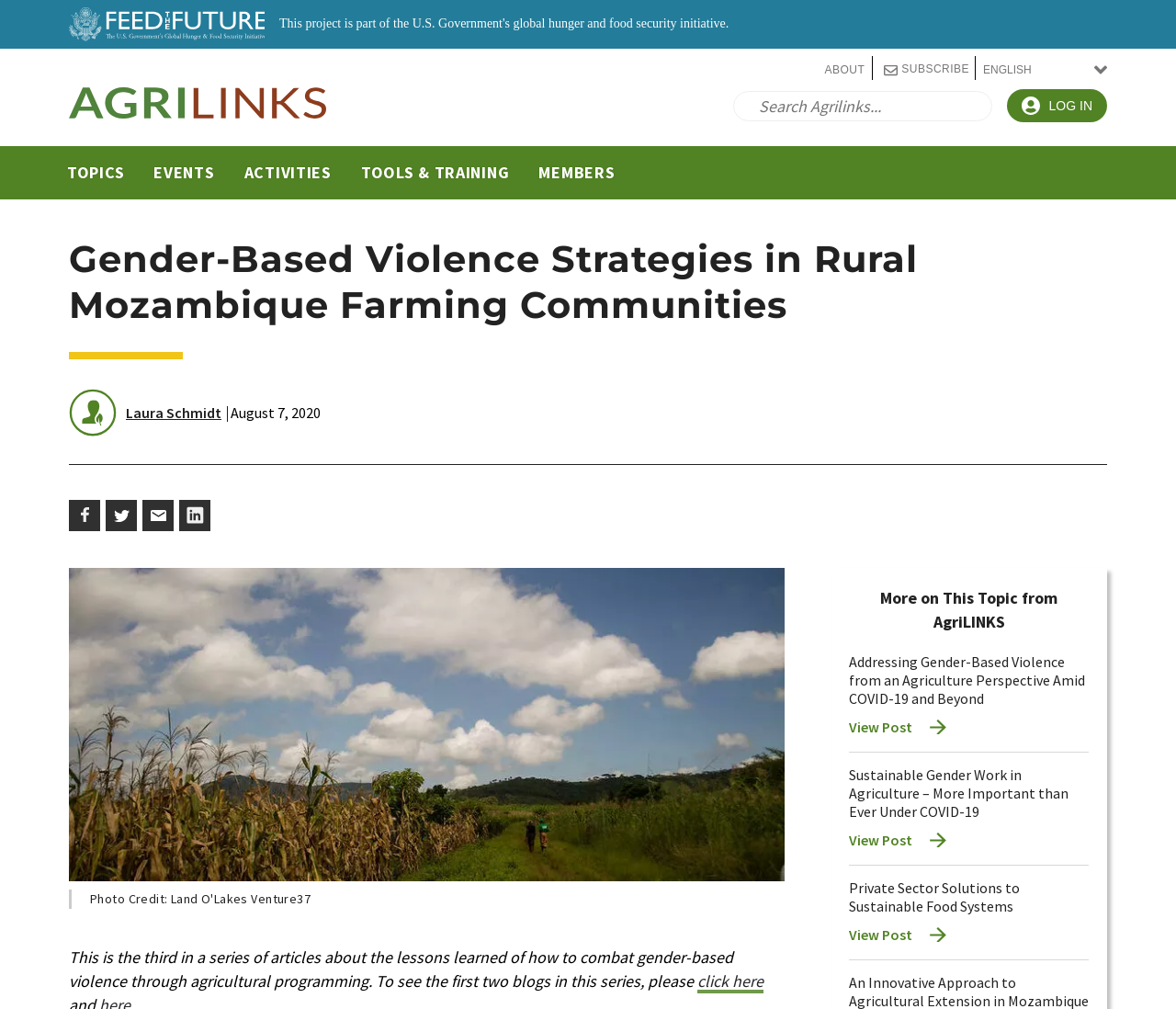Describe the webpage in detail, including text, images, and layout.

The webpage is about "Gender-Based Violence Strategies in Rural Mozambique Farming Communities" and is part of the Agrilinks platform. At the top, there is a navigation menu with links to "Feed the Future", "ABOUT", "SUBSCRIBE", and a language selection dropdown. On the right side, there is a search bar and a "LOG IN" button.

Below the navigation menu, there is a main content section with a heading that matches the title of the webpage. The content is divided into several sections. The first section has an image of a person, Laura Schmidt, who is the contributor of the article, along with her name and the date of the article, August 7, 2020.

The next section has a heading "Share this content:" with buttons to share the article on various social media platforms. Below this, there is a large image of an open field in Mozambique, accompanied by a figure caption.

The main content of the article is a text block that discusses the lessons learned from combating gender-based violence through agricultural programming. The text block is followed by a link to read more about the topic.

Further down, there is a section titled "More on This Topic from AgriLINKS" that lists three related articles with headings and links to view more about each post.